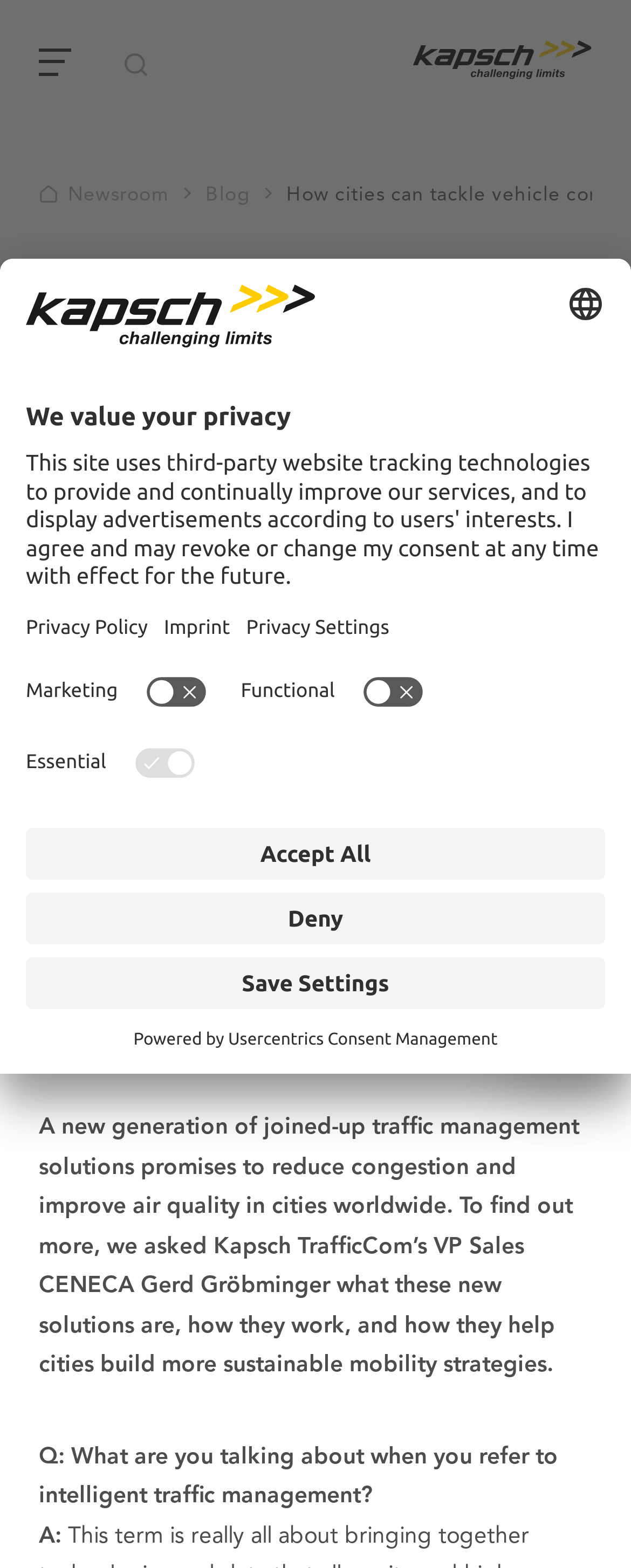What is the topic of the article?
Refer to the image and provide a thorough answer to the question.

I determined the answer by reading the heading of the article, which is 'How cities can tackle vehicle congestion and emissions with intelligent traffic management.' This suggests that the article is about intelligent traffic management.